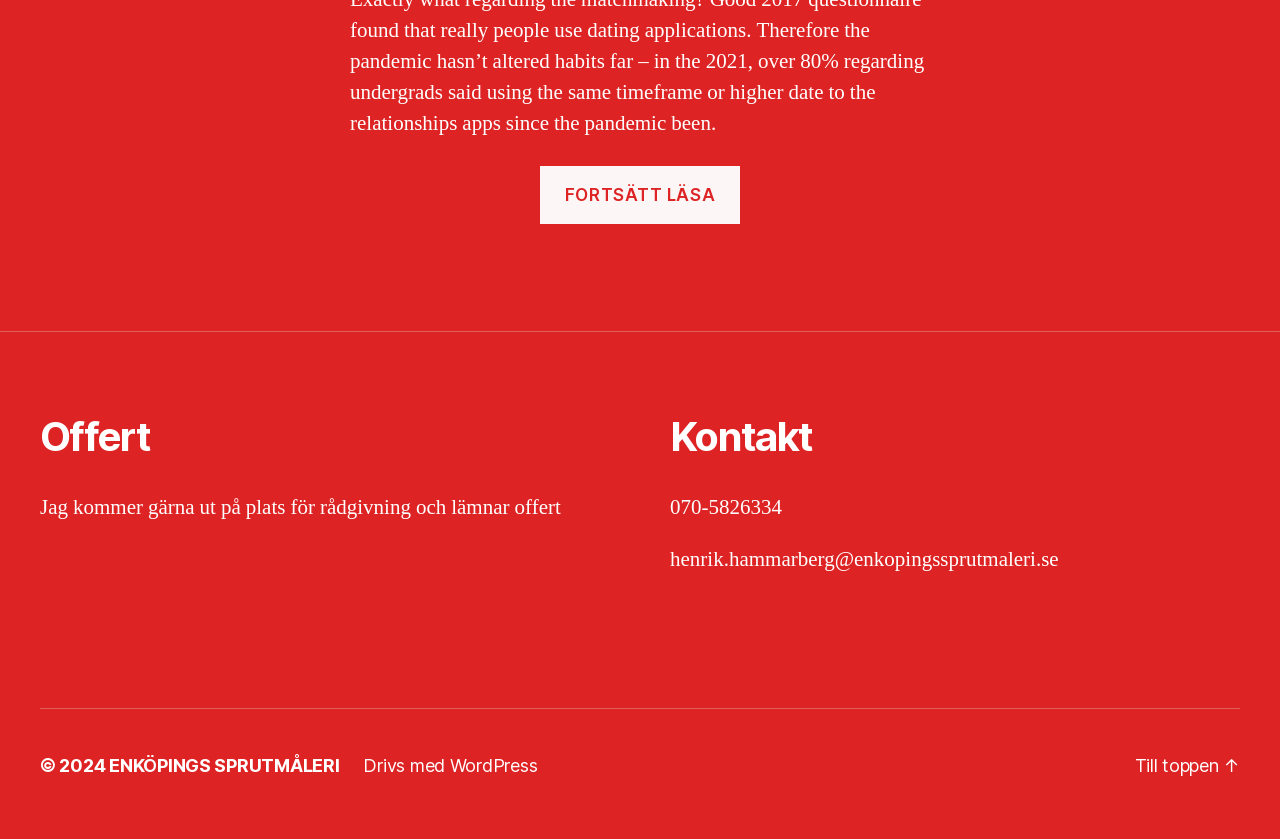Given the element description Till toppen ↑ Upp ↑, predict the bounding box coordinates for the UI element in the webpage screenshot. The format should be (top-left x, top-left y, bottom-right x, bottom-right y), and the values should be between 0 and 1.

[0.886, 0.965, 0.969, 0.99]